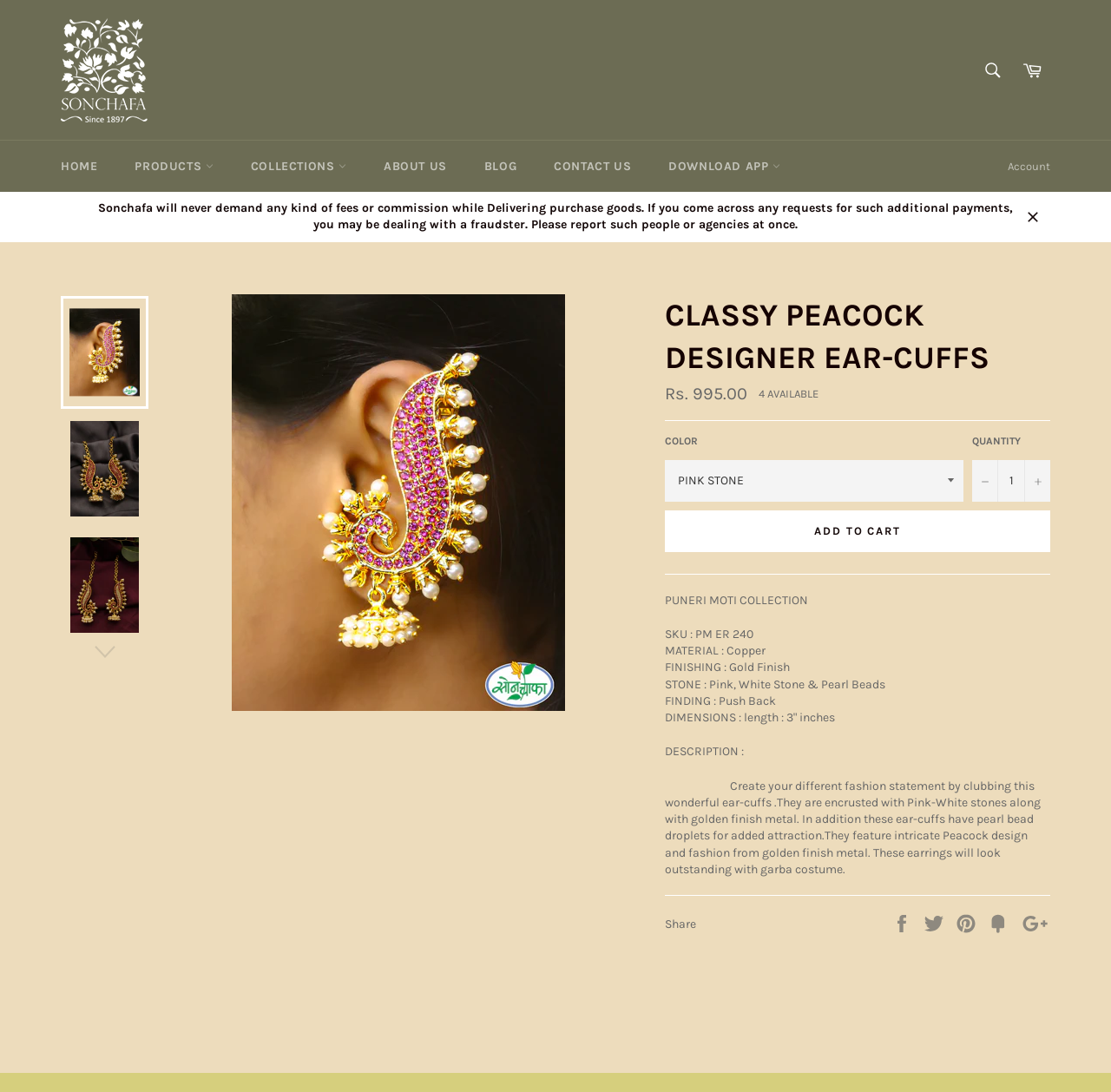Could you determine the bounding box coordinates of the clickable element to complete the instruction: "Increase item quantity by one"? Provide the coordinates as four float numbers between 0 and 1, i.e., [left, top, right, bottom].

[0.922, 0.421, 0.945, 0.459]